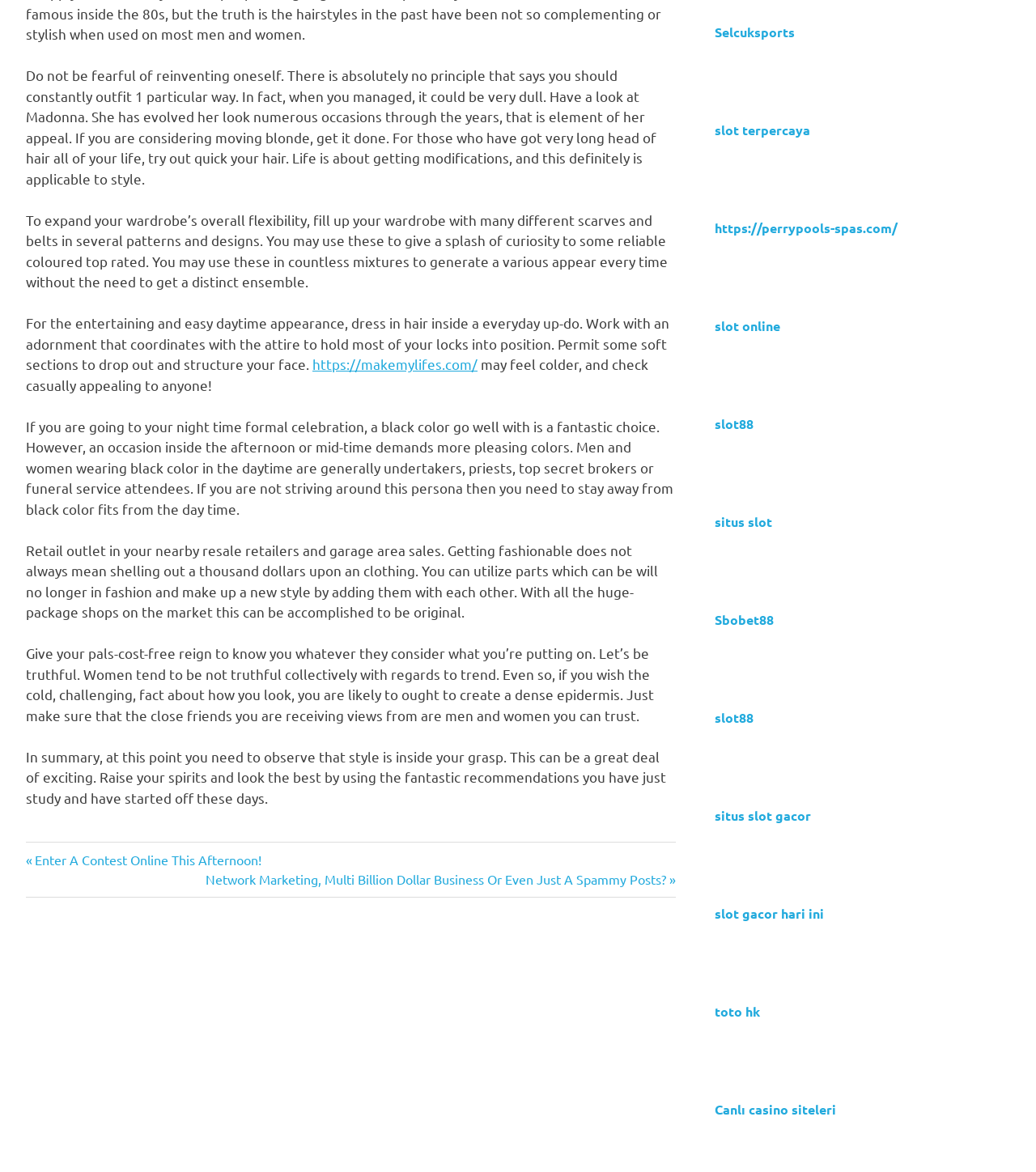Please identify the bounding box coordinates of the element I should click to complete this instruction: 'Click the link to visit the website'. The coordinates should be given as four float numbers between 0 and 1, like this: [left, top, right, bottom].

[0.302, 0.303, 0.461, 0.318]